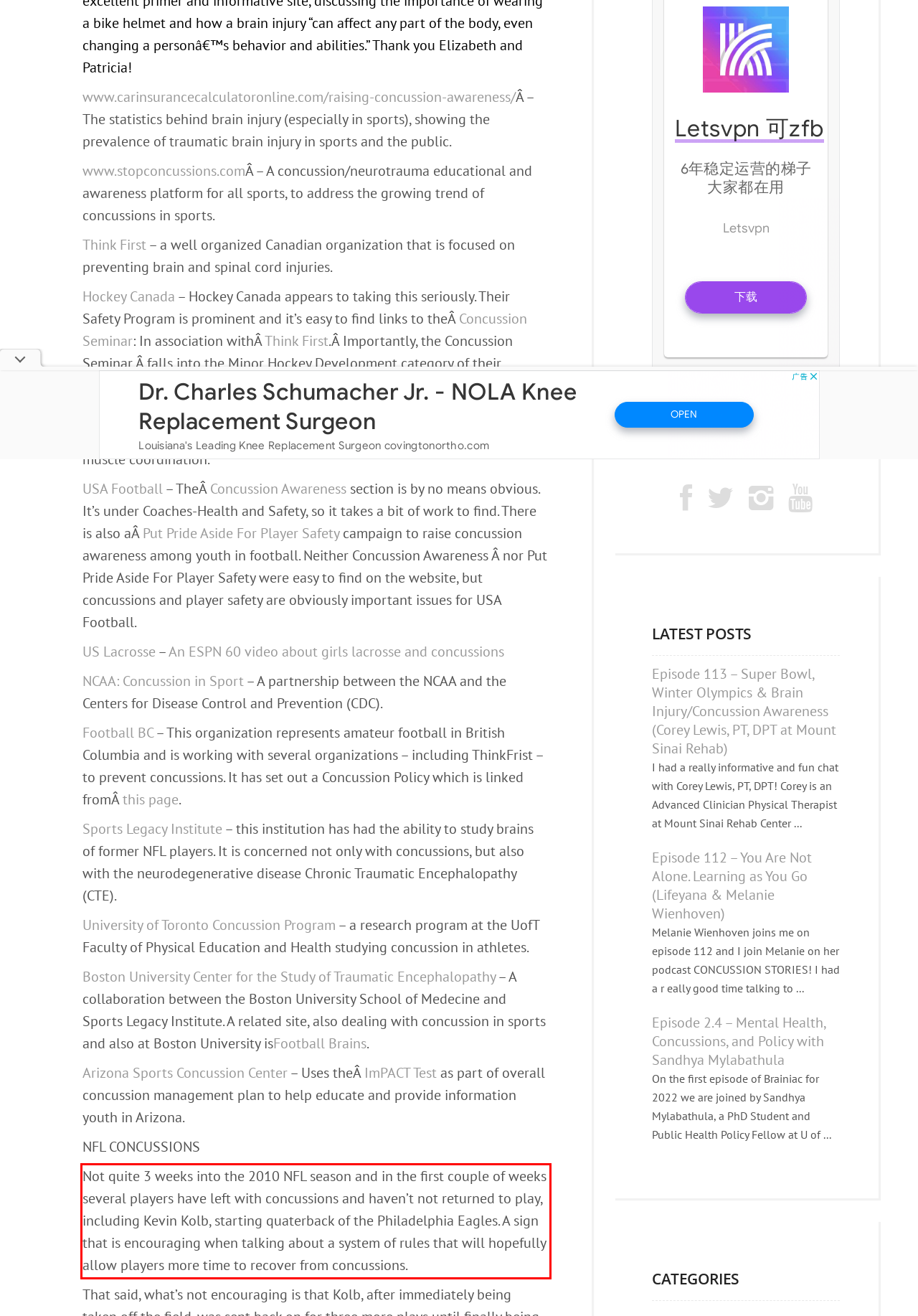Examine the screenshot of the webpage, locate the red bounding box, and generate the text contained within it.

Not quite 3 weeks into the 2010 NFL season and in the first couple of weeks several players have left with concussions and haven’t not returned to play, including Kevin Kolb, starting quaterback of the Philadelphia Eagles. A sign that is encouraging when talking about a system of rules that will hopefully allow players more time to recover from concussions.